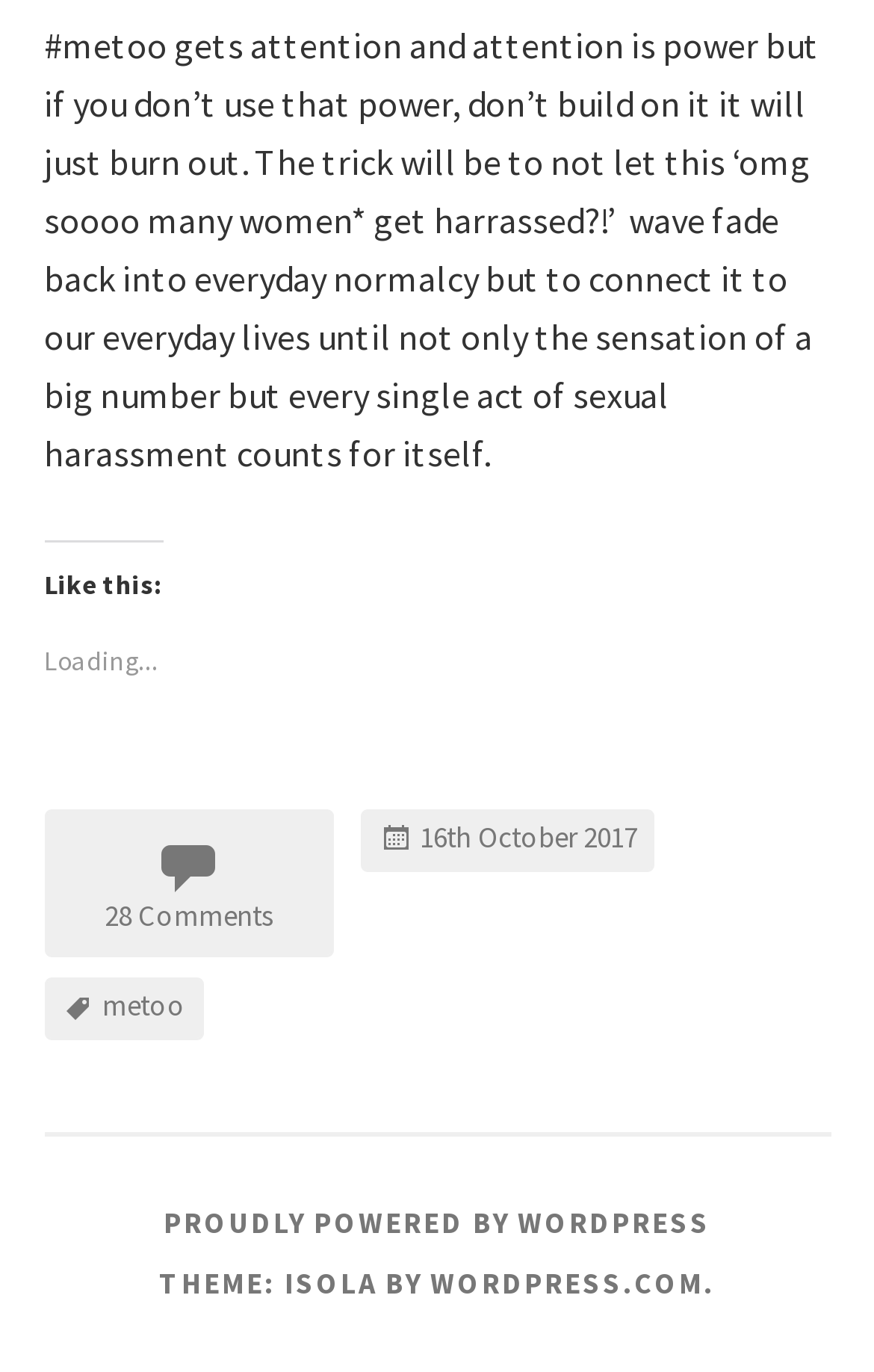What is the hashtag mentioned in the footer?
Give a one-word or short-phrase answer derived from the screenshot.

metoo